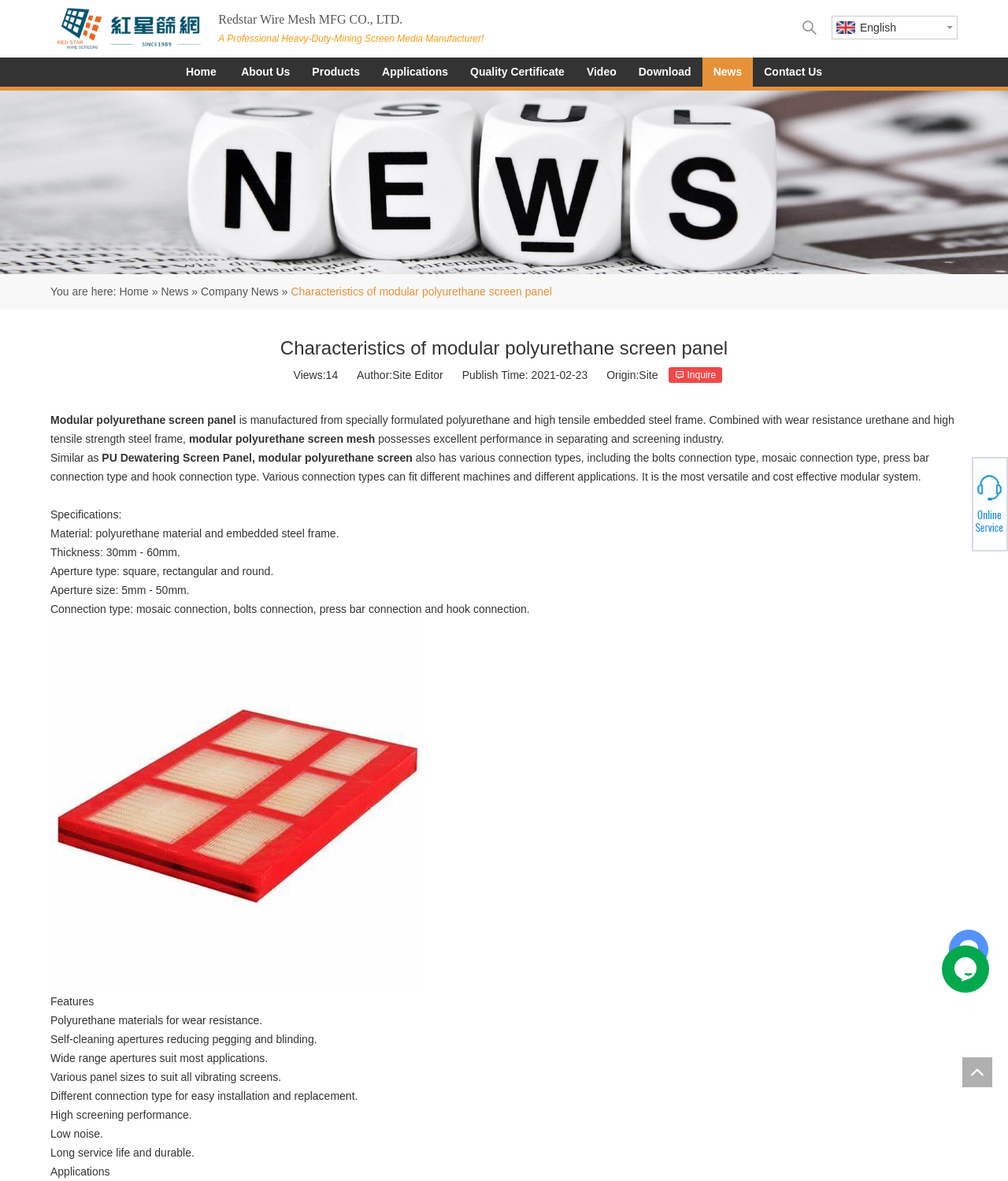Please locate the bounding box coordinates for the element that should be clicked to achieve the following instruction: "View Company News". Ensure the coordinates are given as four float numbers between 0 and 1, i.e., [left, top, right, bottom].

[0.199, 0.242, 0.276, 0.252]